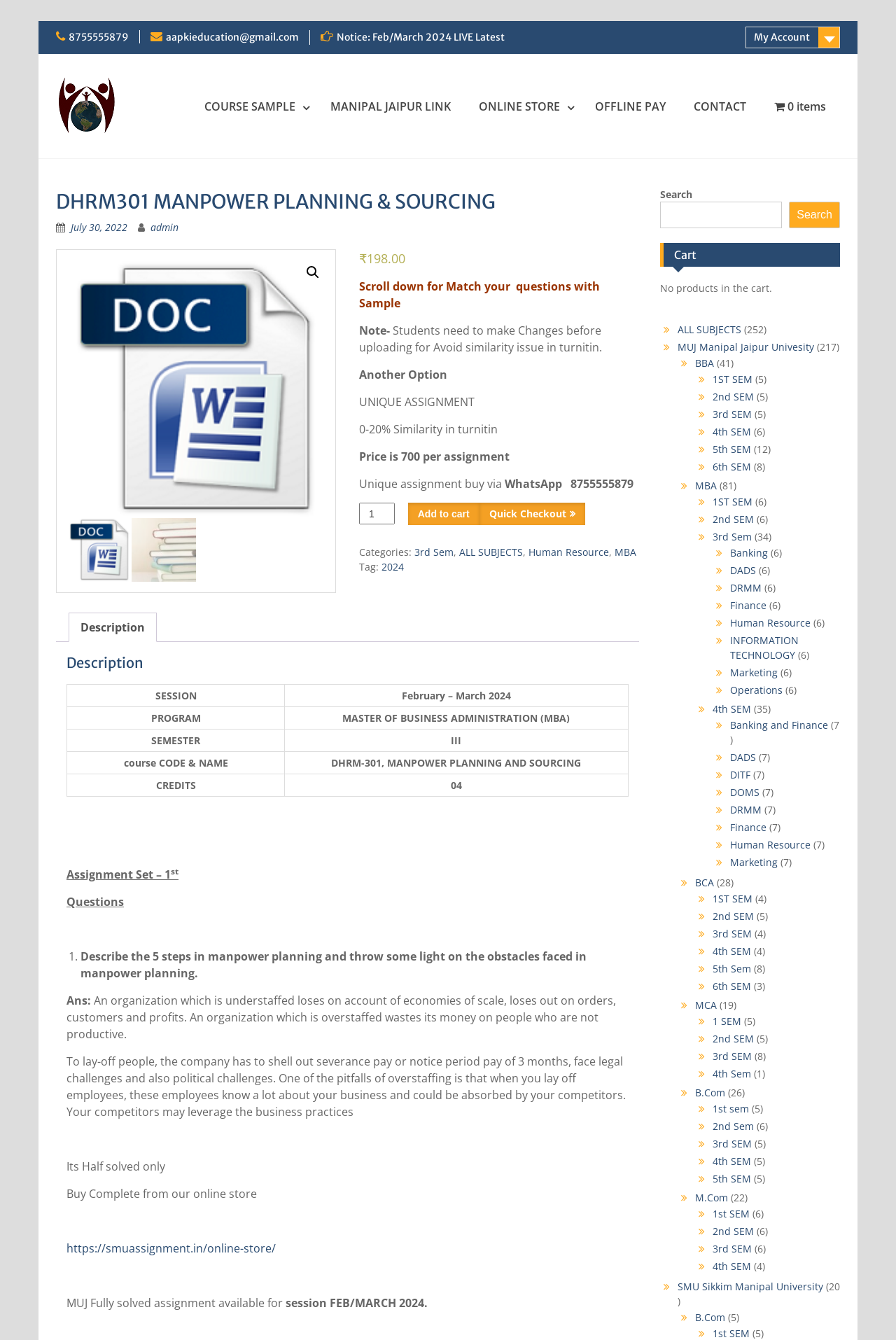Find the bounding box coordinates of the element I should click to carry out the following instruction: "Click on the 'Description' tab".

[0.077, 0.457, 0.175, 0.479]